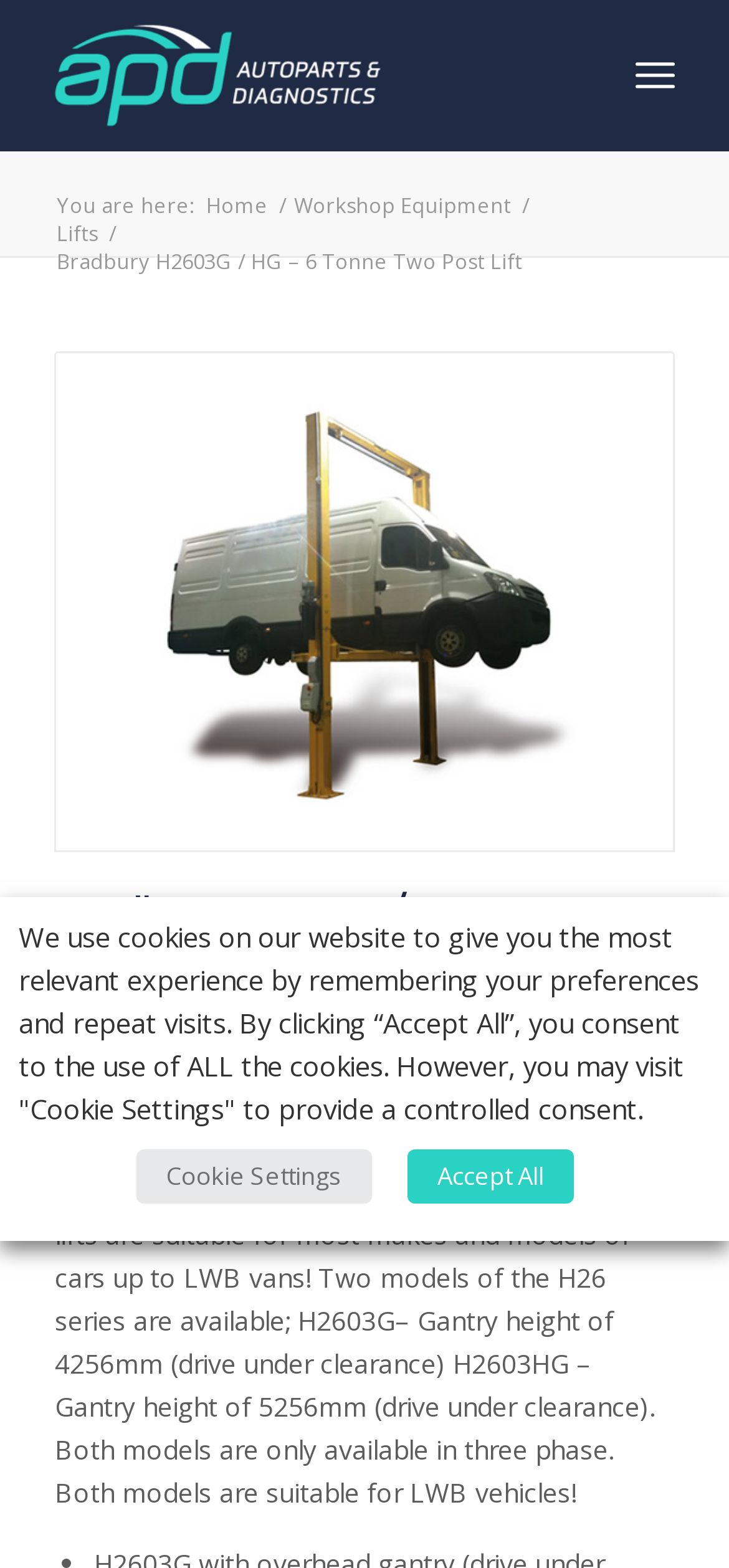What is the type of lift described on this page?
Answer the question using a single word or phrase, according to the image.

Two Post Lift